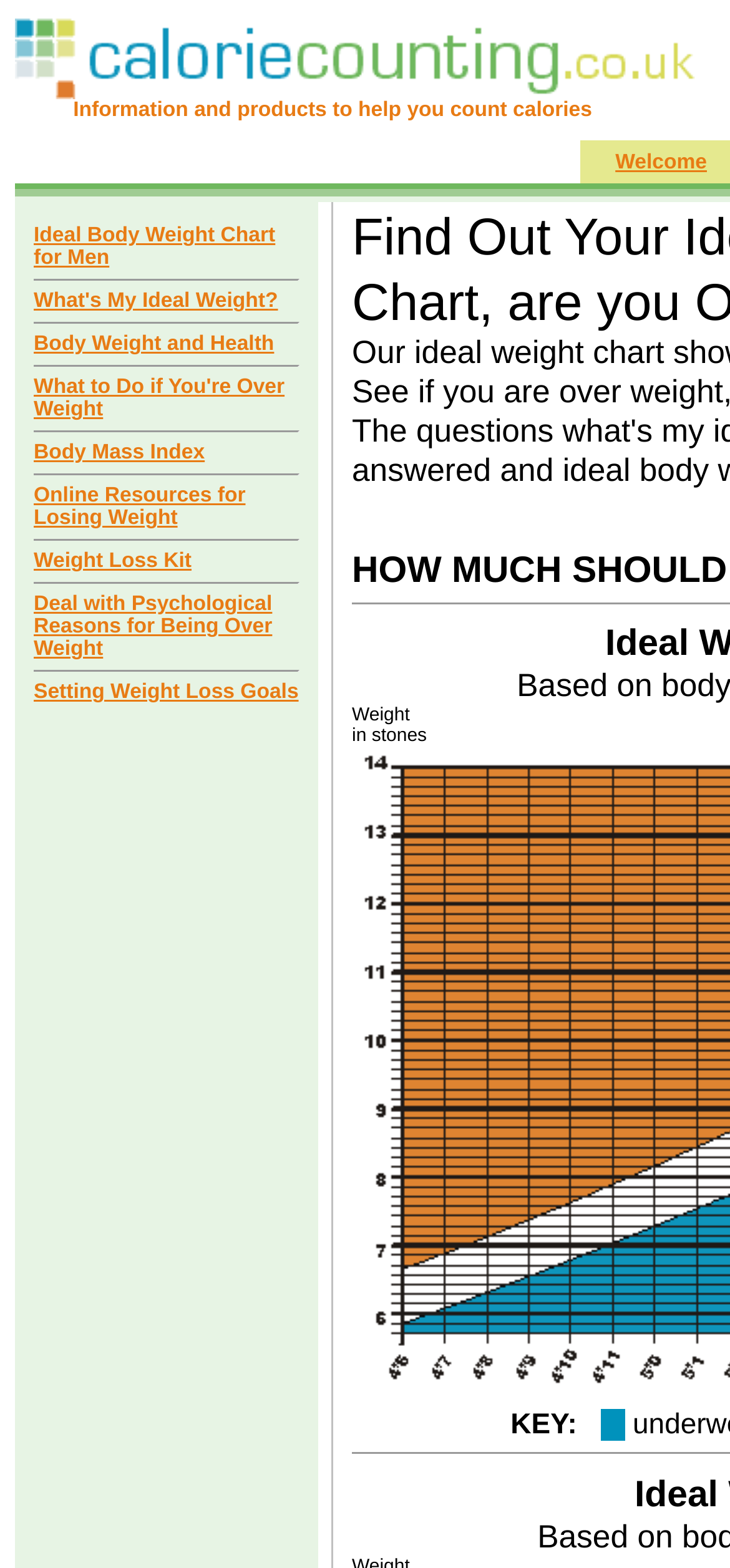Please locate the clickable area by providing the bounding box coordinates to follow this instruction: "Click on the link to find out your ideal body weight".

[0.046, 0.185, 0.381, 0.199]